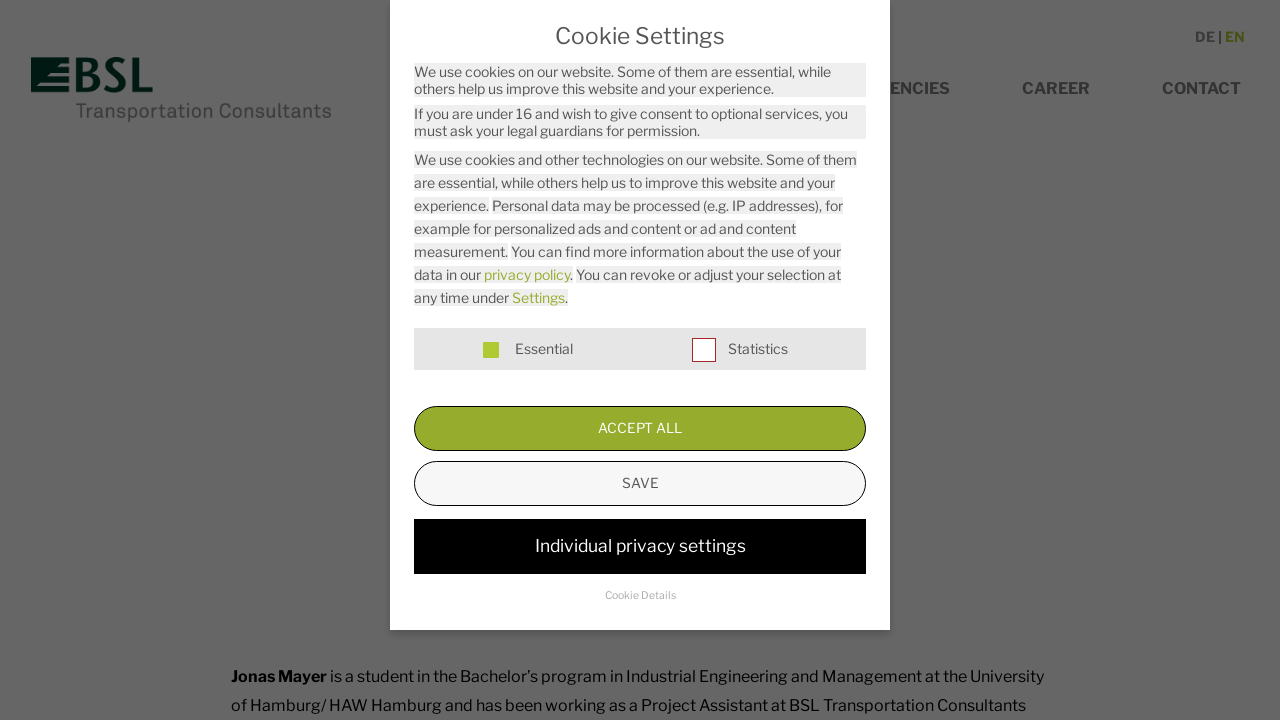Locate the bounding box coordinates of the element that needs to be clicked to carry out the instruction: "Click on BSL Transportation Consultants logo". The coordinates should be given as four float numbers ranging from 0 to 1, i.e., [left, top, right, bottom].

[0.024, 0.079, 0.259, 0.169]